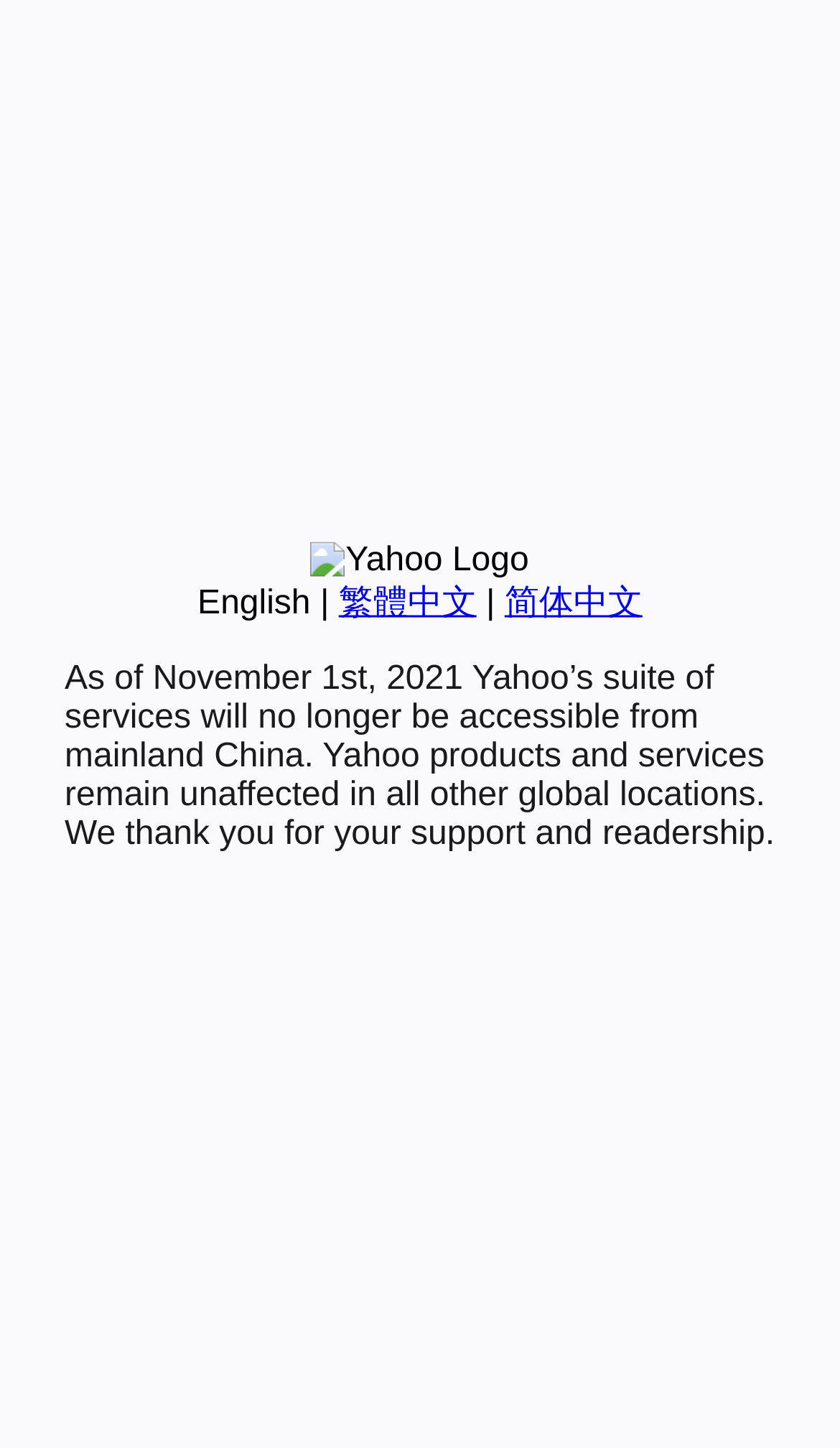Find the bounding box of the web element that fits this description: "繁體中文".

[0.403, 0.404, 0.567, 0.429]